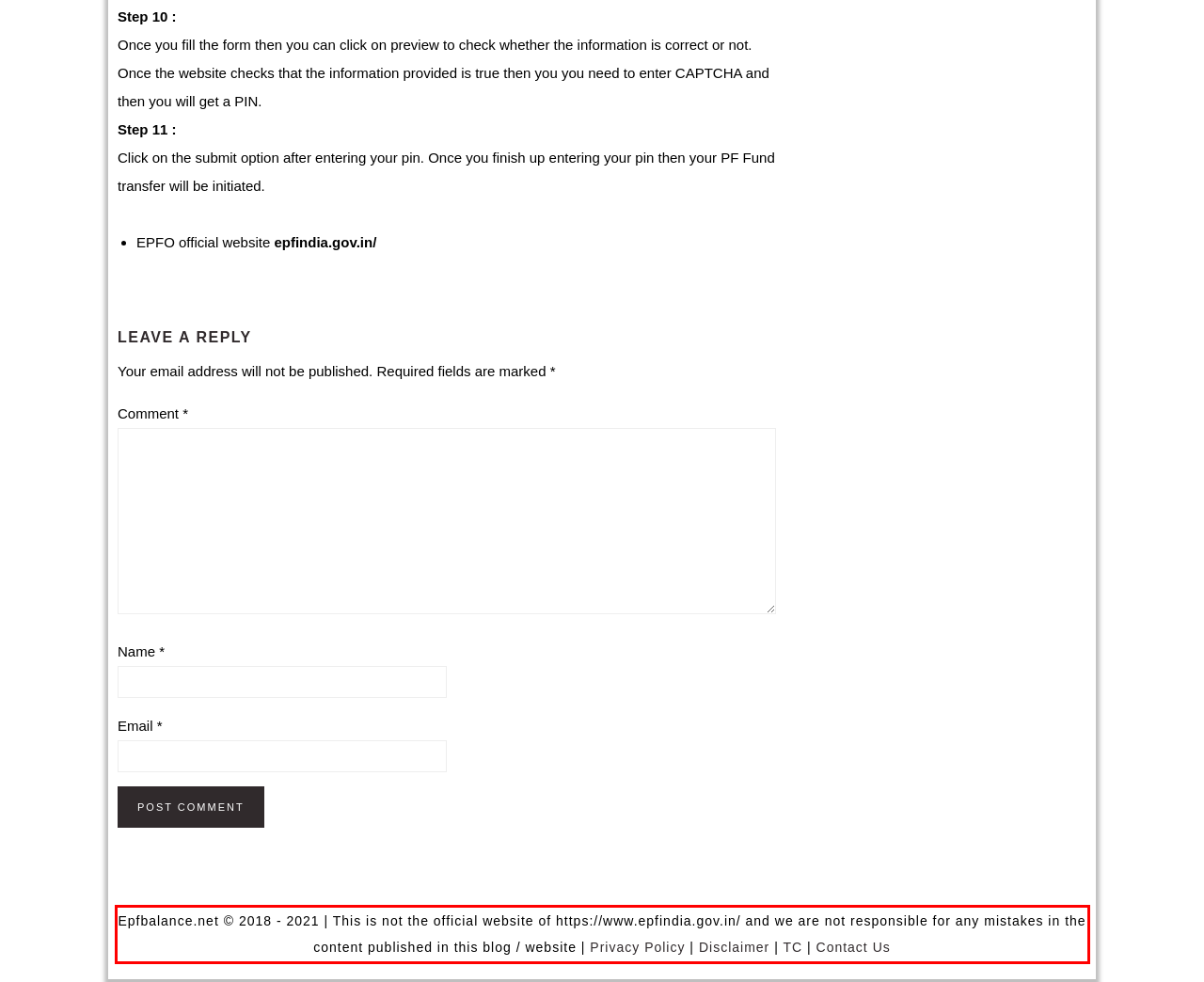Review the screenshot of the webpage and recognize the text inside the red rectangle bounding box. Provide the extracted text content.

Epfbalance.net © 2018 - 2021 | This is not the official website of https://www.epfindia.gov.in/ and we are not responsible for any mistakes in the content published in this blog / website | Privacy Policy | Disclaimer | TC | Contact Us